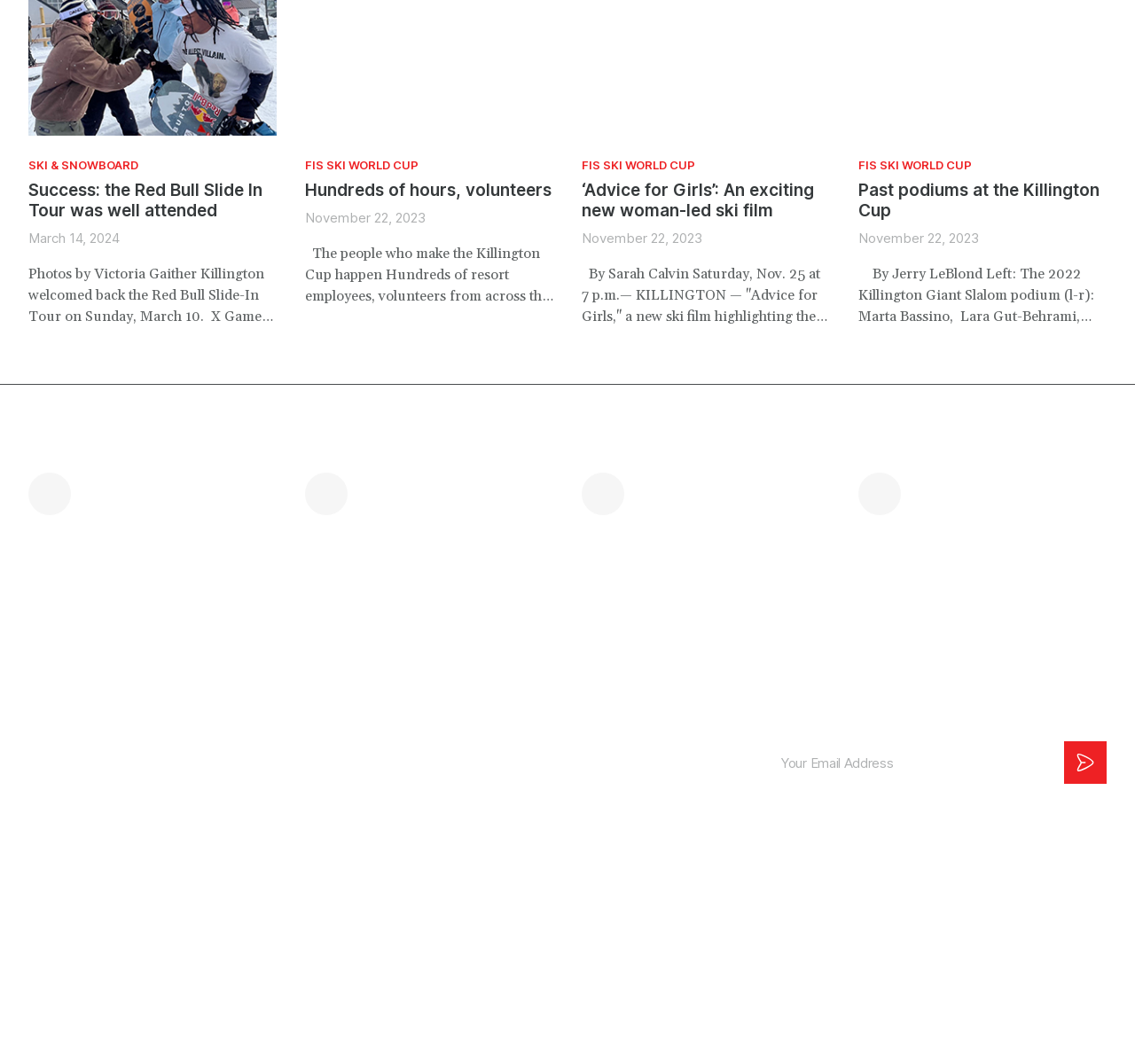Please specify the bounding box coordinates of the element that should be clicked to execute the given instruction: 'Subscribe to the Mountain Times Newsletter'. Ensure the coordinates are four float numbers between 0 and 1, expressed as [left, top, right, bottom].

[0.675, 0.697, 0.975, 0.737]